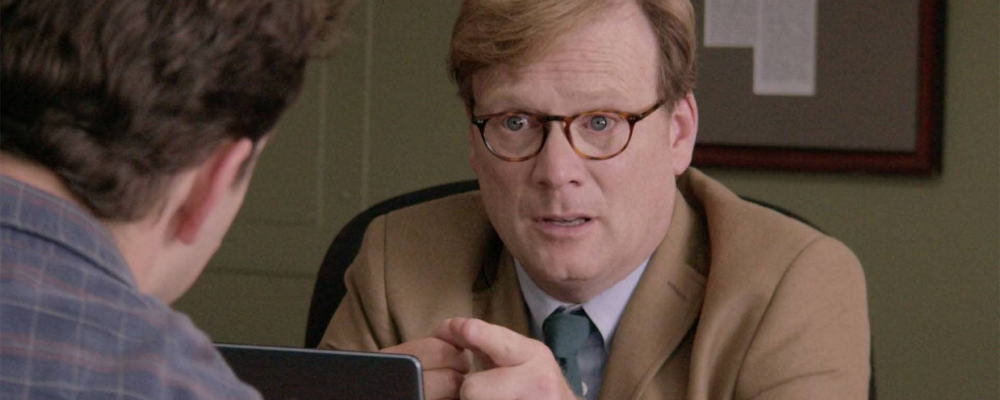Explain the details of the image comprehensively.

In this scene from the movie, a man in a beige suit and round glasses is engaged in a serious conversation, leaning forward with an earnest expression. His attention is directed towards another individual, who is obscured from view but appears to be seated across from him. The background features a muted green wall adorned with a framed document, suggesting an office setting. The man's gesture, with a pointed finger, emphasizes the importance of the dialogue, hinting at a critical discussion or revelation taking place. This moment captures the essence of interpersonal communication and the tension often found in pivotal exchanges in film narratives.